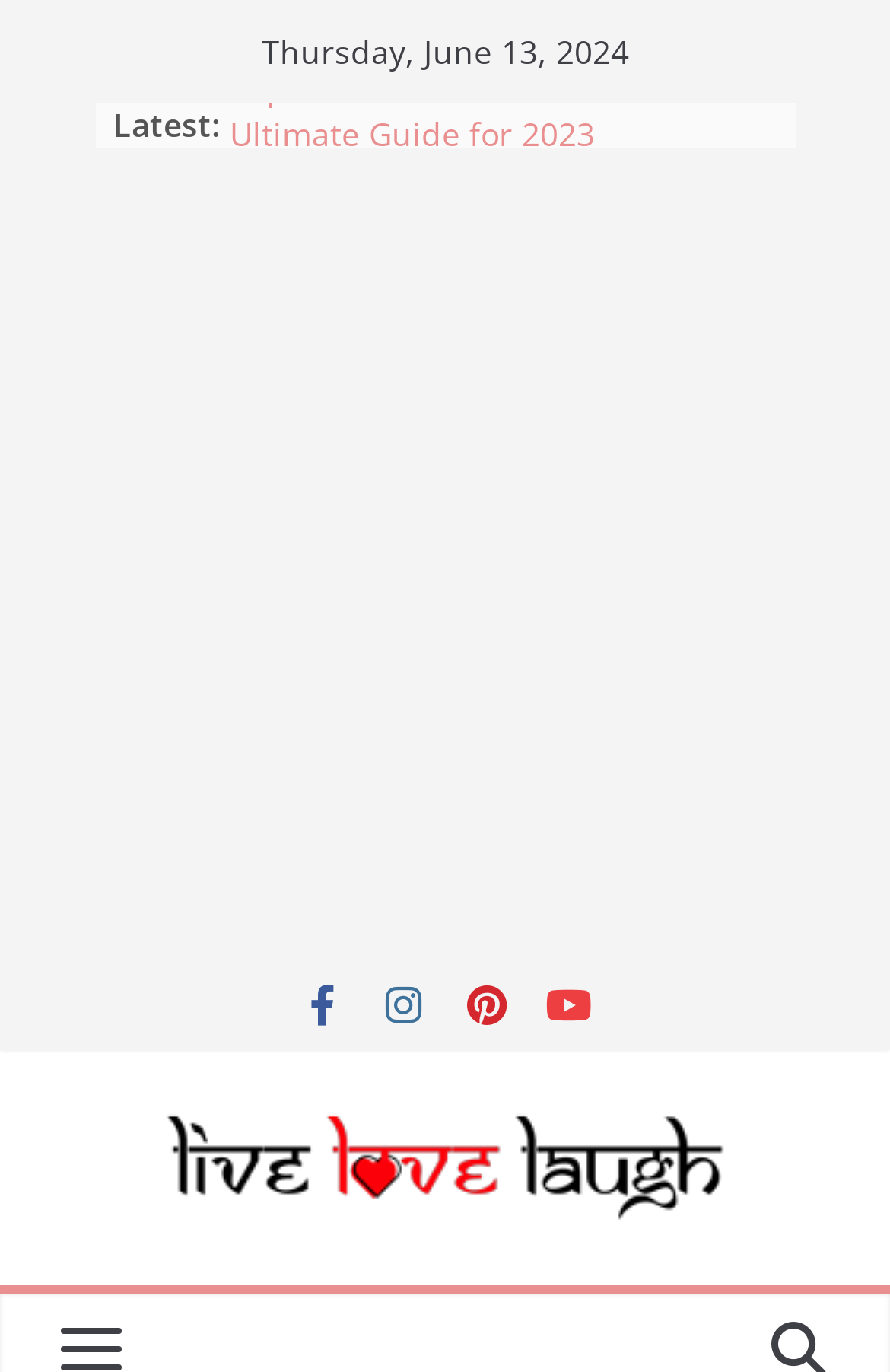What is the date displayed at the top of the webpage? From the image, respond with a single word or brief phrase.

Thursday, June 13, 2024